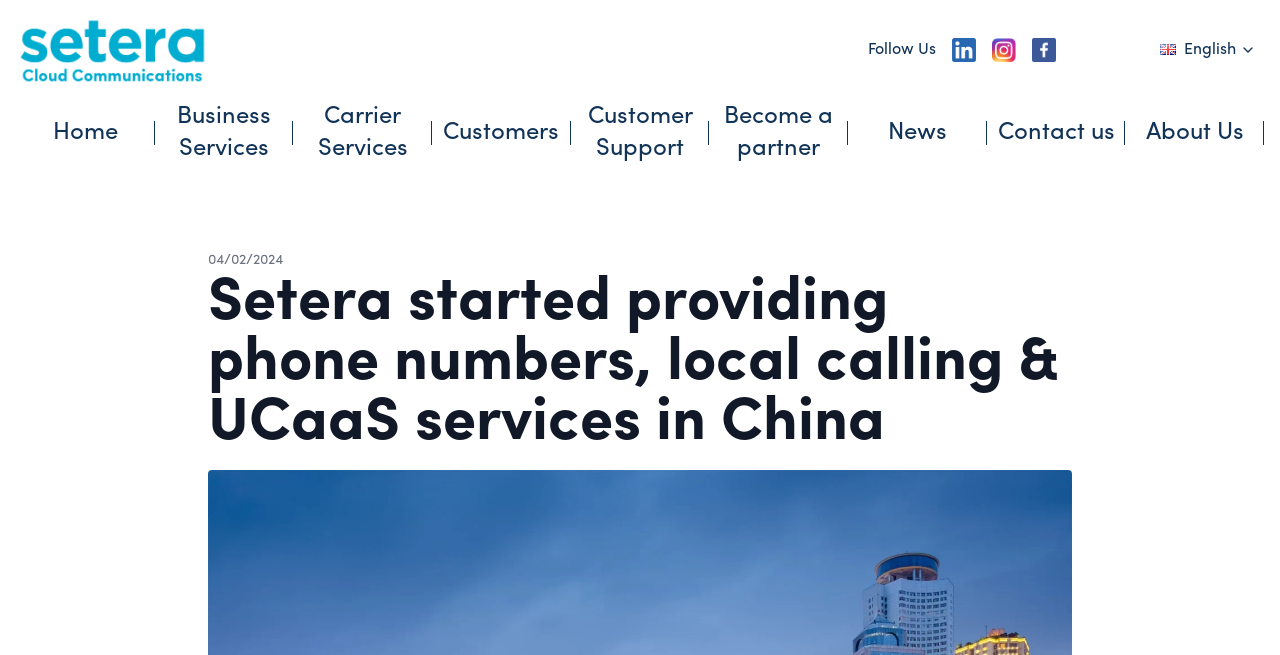Pinpoint the bounding box coordinates for the area that should be clicked to perform the following instruction: "Select English language".

[0.9, 0.046, 0.988, 0.107]